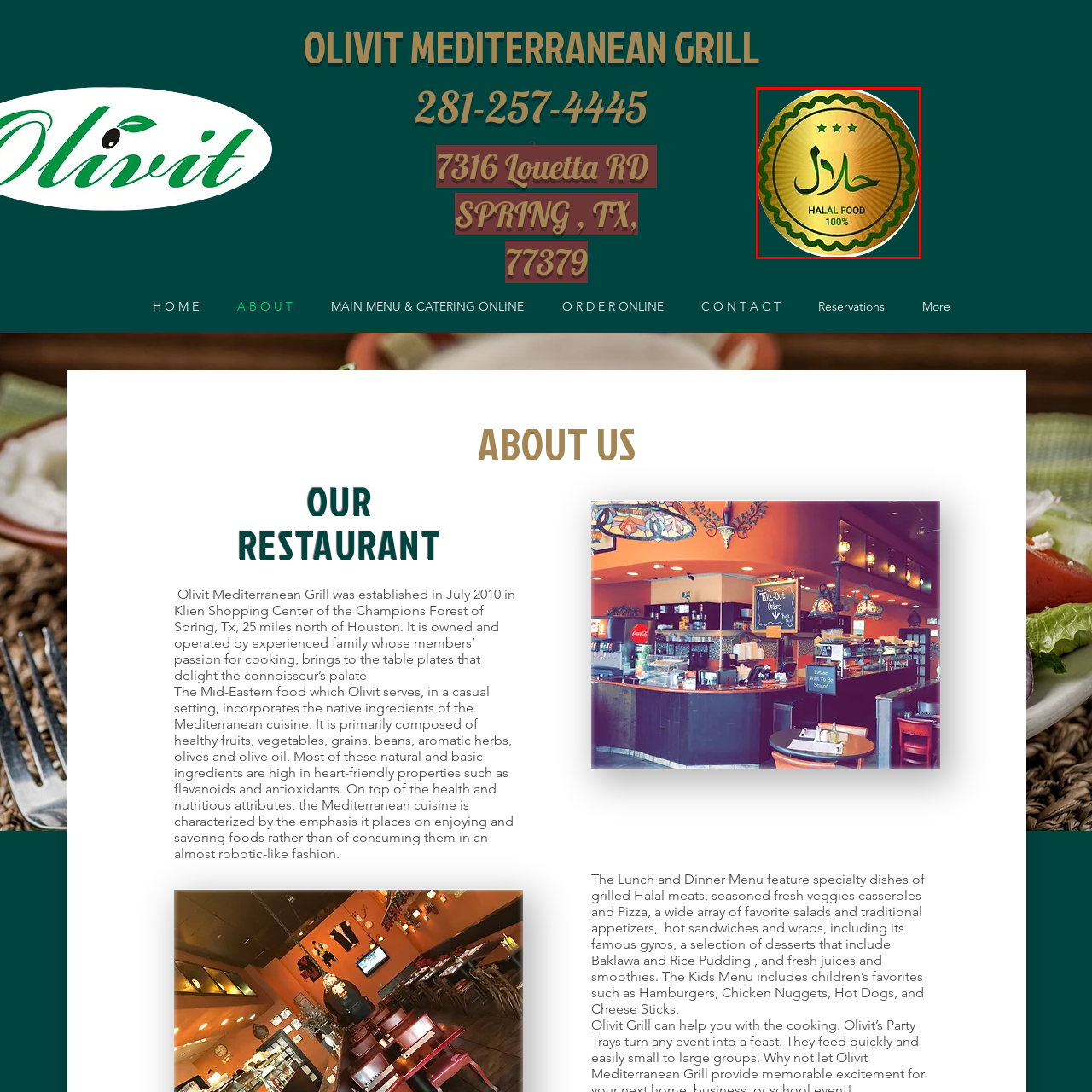Analyze the image surrounded by the red box and respond concisely: What is the Arabic word displayed in the center of the emblem?

Halal